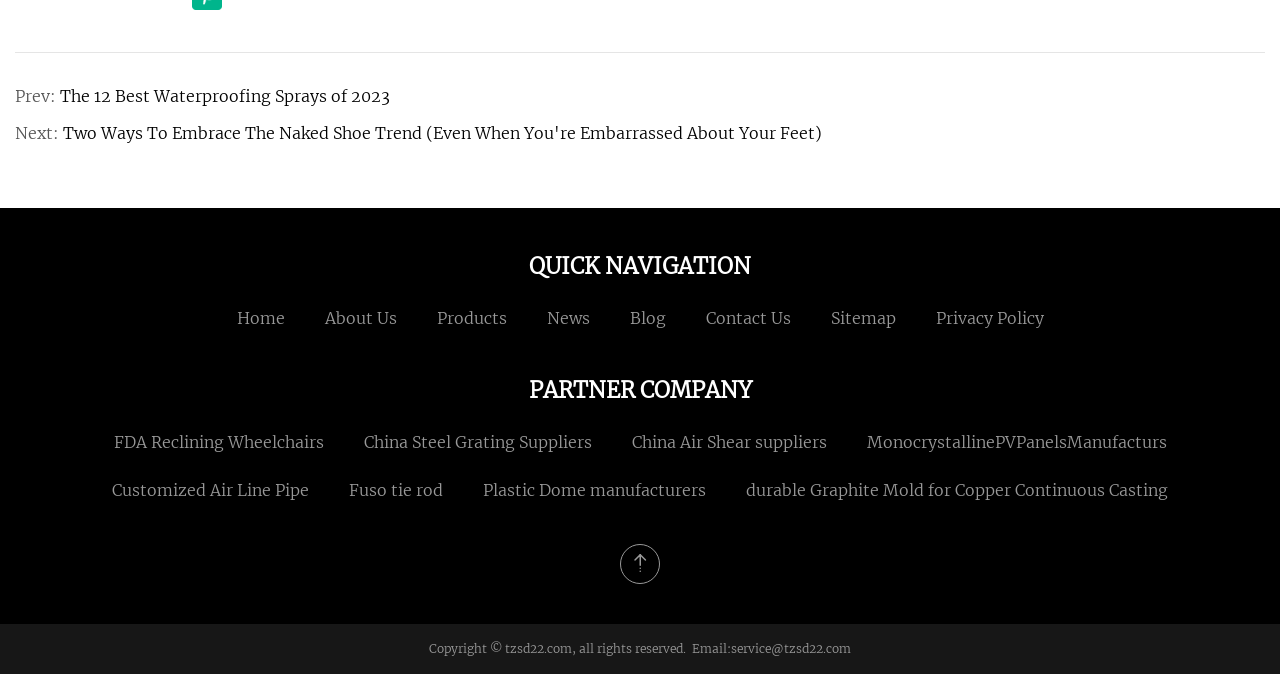Based on the element description About us, identify the bounding box coordinates for the UI element. The coordinates should be in the format (top-left x, top-left y, bottom-right x, bottom-right y) and within the 0 to 1 range.

[0.254, 0.457, 0.31, 0.486]